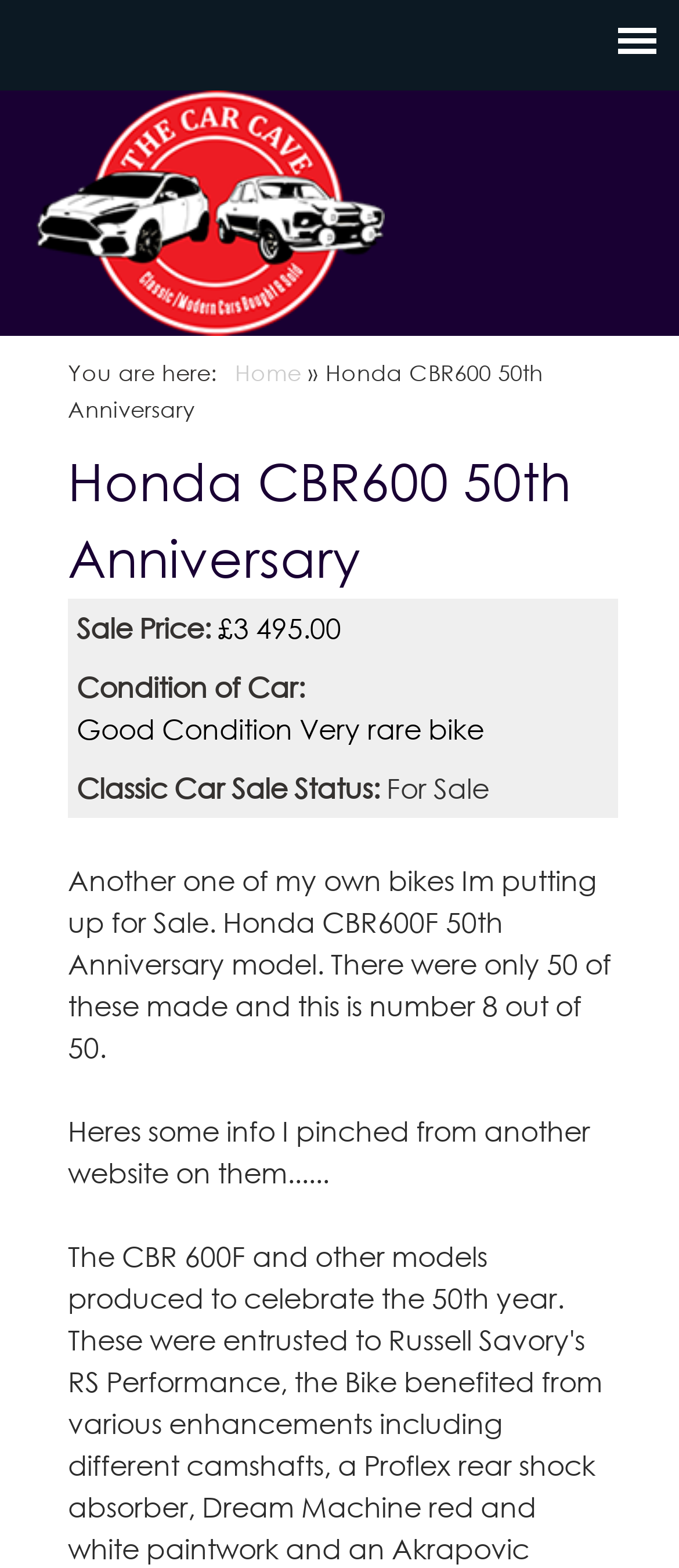Create a detailed narrative describing the layout and content of the webpage.

This webpage is about a used car sale, specifically a Honda CBR600F 50th Anniversary model. At the top, there is a logo image of "Car Cave Scotland - Used Cars in Midlothian, Edinburgh" and a heading with the same text. Below the logo, there is a navigation section with a "You are here:" heading, followed by a link to "Home" and a breadcrumb trail indicating the current page is "Honda CBR600 50th Anniversary".

On the left side, there is a header section with a heading "Honda CBR600 50th Anniversary" repeated twice. Below this header, there are three sections with headings "Sale Price:", "Condition of Car:", and "Classic Car Sale Status:", each followed by a static text describing the corresponding information. The sale price is £3,495.00, the condition of the car is "Good Condition Very rare bike", and the sale status is "For Sale".

Further down, there is a large block of text describing the car, mentioning that it's one of the seller's own bikes, a rare model with only 50 made, and this particular one is number 8 out of 50. The text also mentions that the seller will provide more information about the bike, which they obtained from another website.